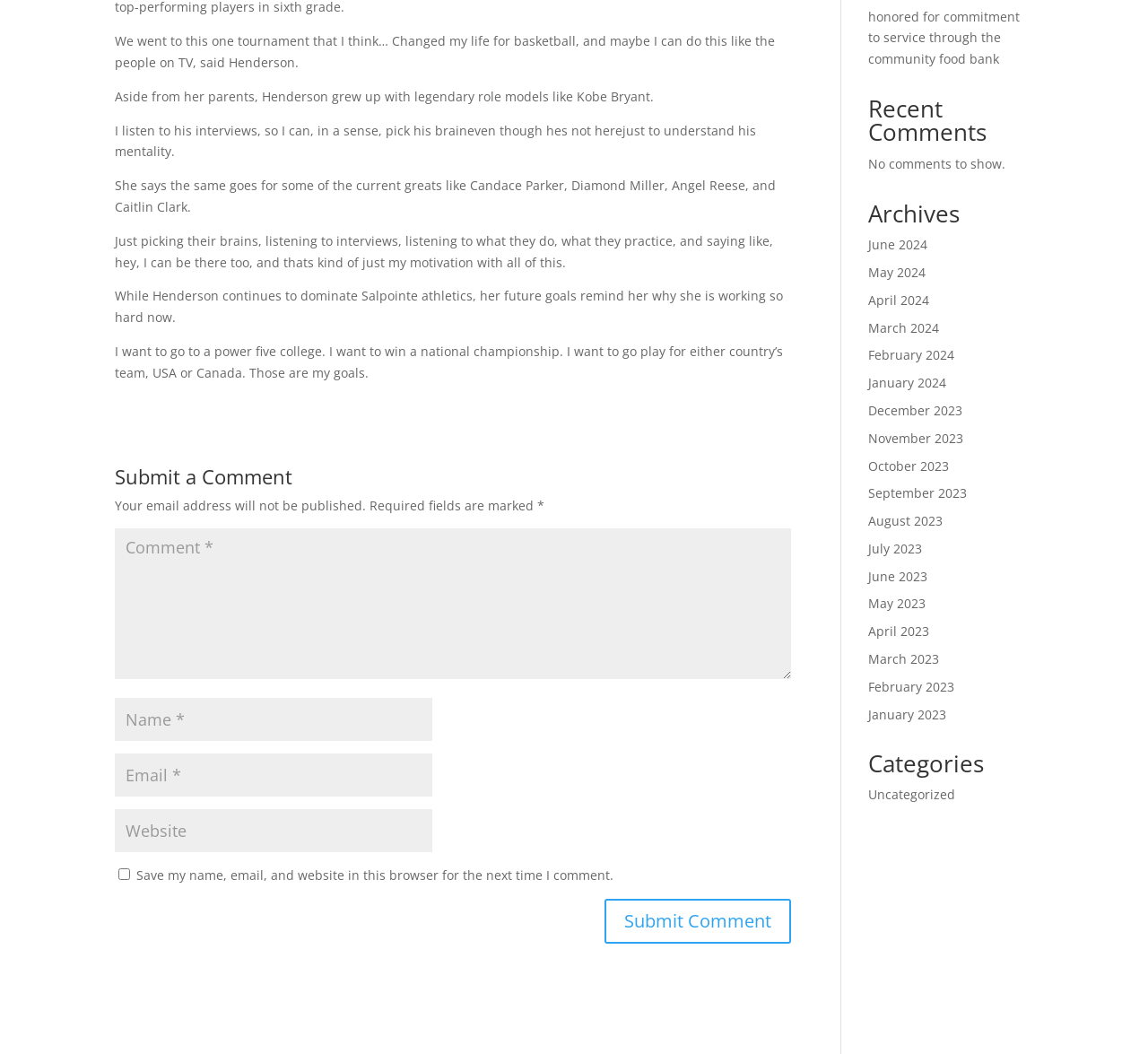Locate the bounding box for the described UI element: "Uncategorized". Ensure the coordinates are four float numbers between 0 and 1, formatted as [left, top, right, bottom].

[0.756, 0.746, 0.832, 0.762]